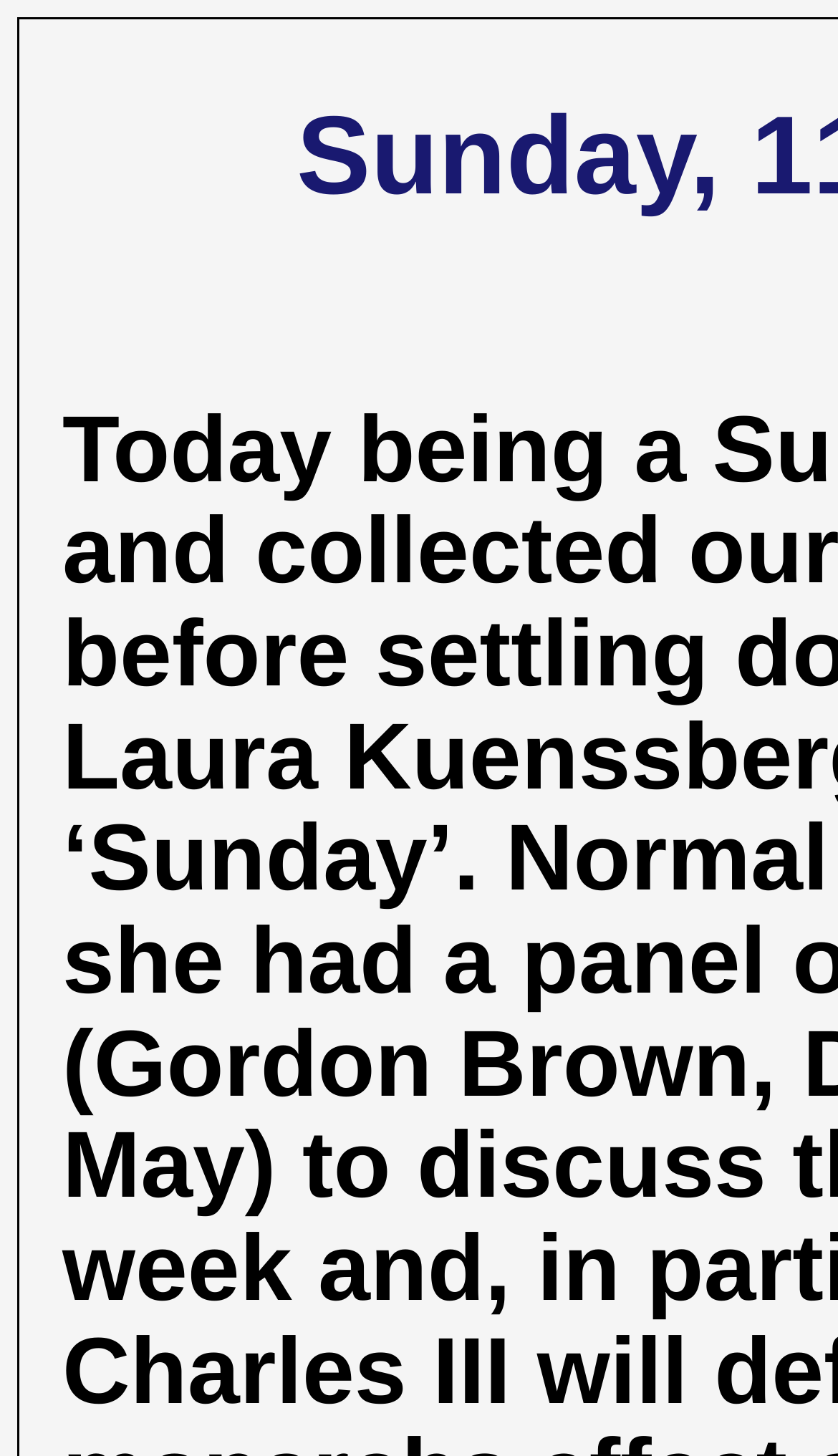Please extract the primary headline from the webpage.

Sunday, 11th September, 2022